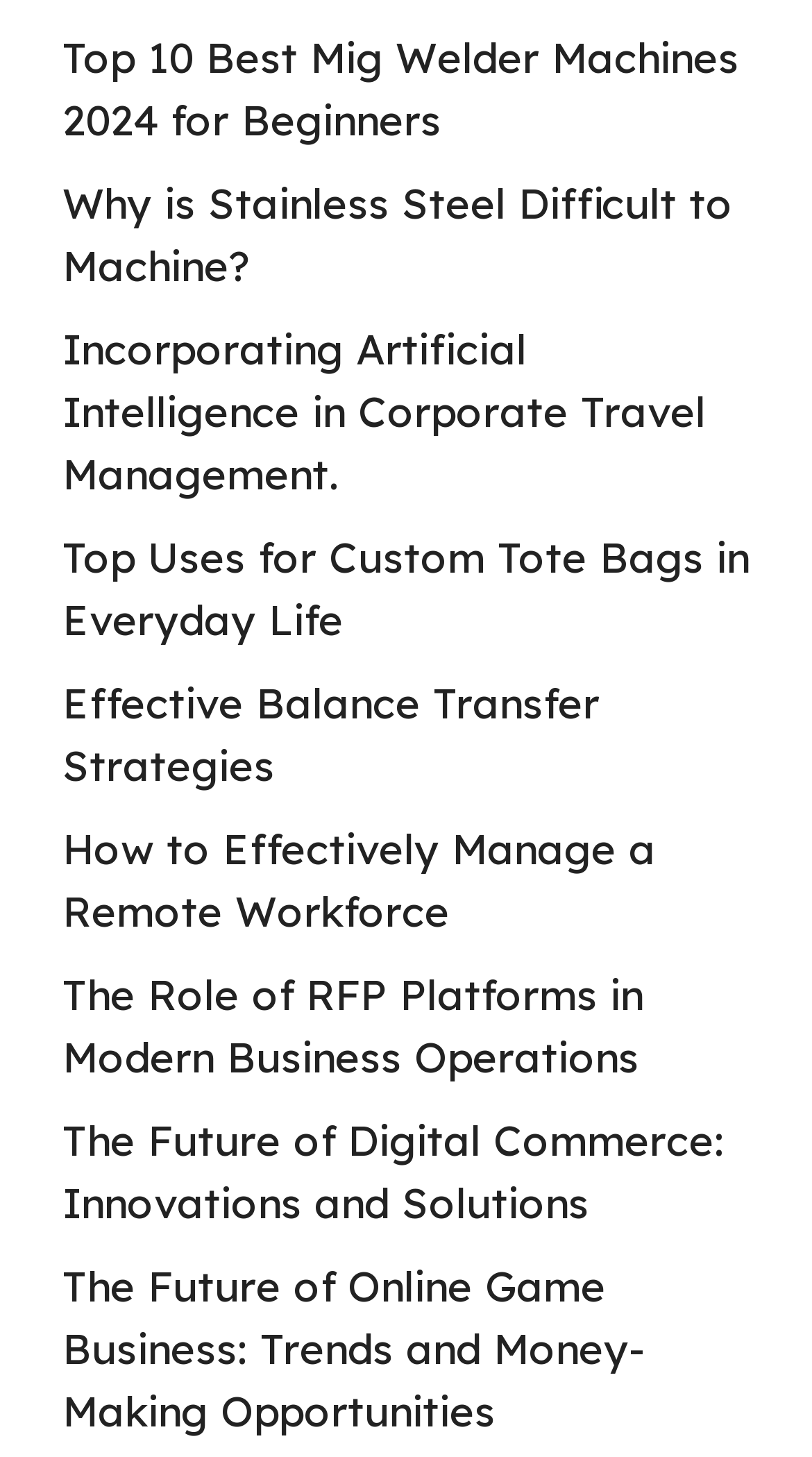Could you highlight the region that needs to be clicked to execute the instruction: "Learn why stainless steel is difficult to machine"?

[0.077, 0.122, 0.903, 0.201]